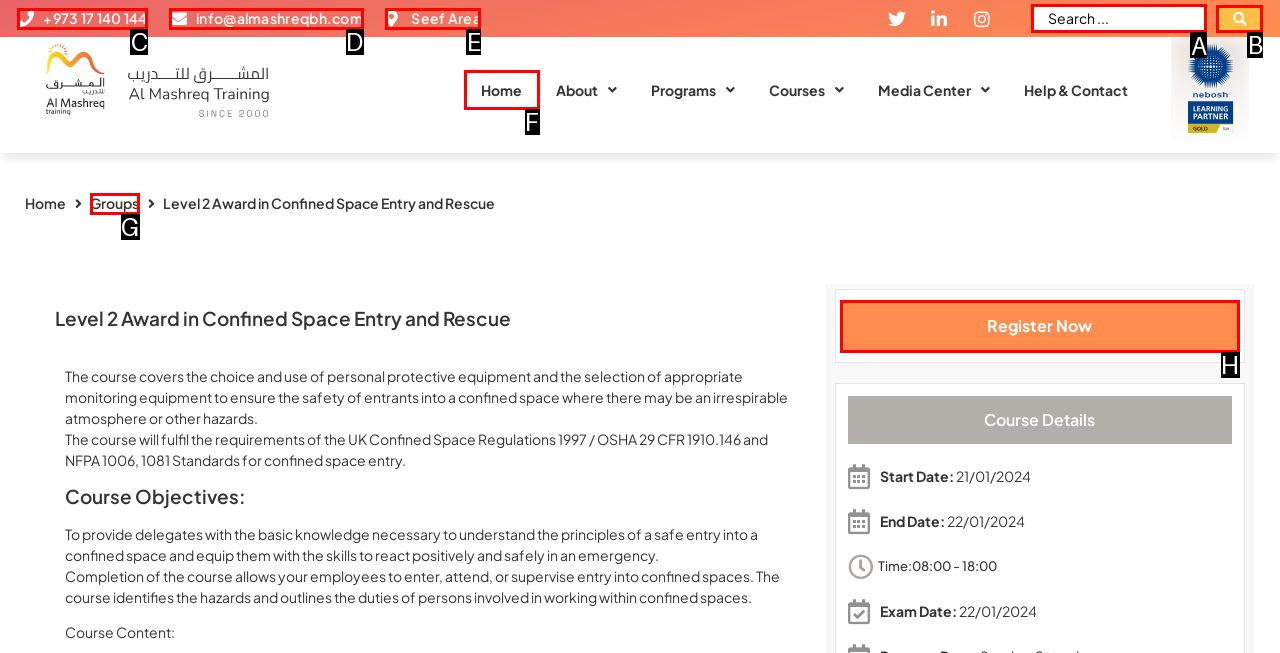Find the UI element described as: parent_node: Search ... aria-label="Search submit"
Reply with the letter of the appropriate option.

B